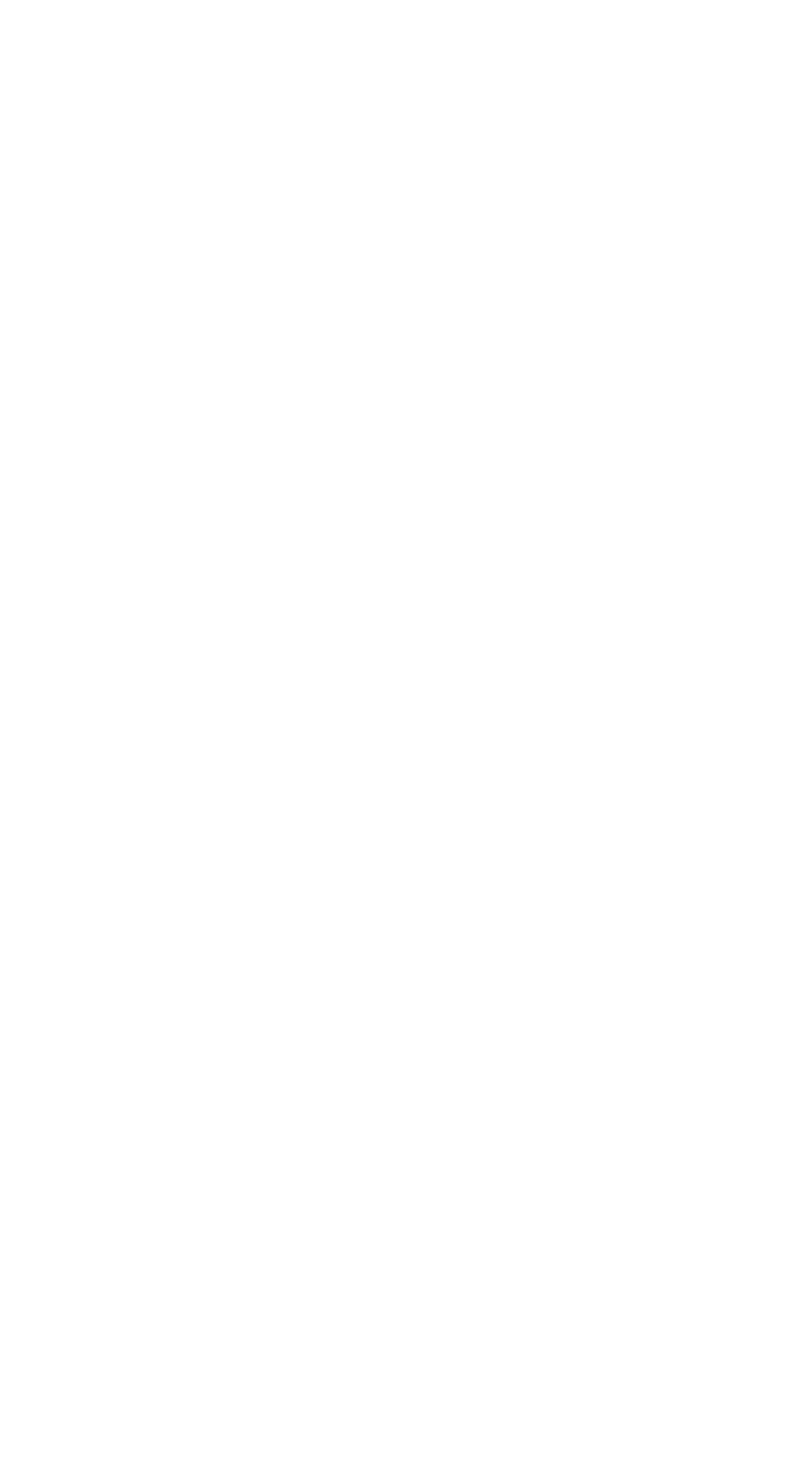Identify the bounding box coordinates for the region to click in order to carry out this instruction: "Follow on Facebook". Provide the coordinates using four float numbers between 0 and 1, formatted as [left, top, right, bottom].

[0.062, 0.741, 0.236, 0.76]